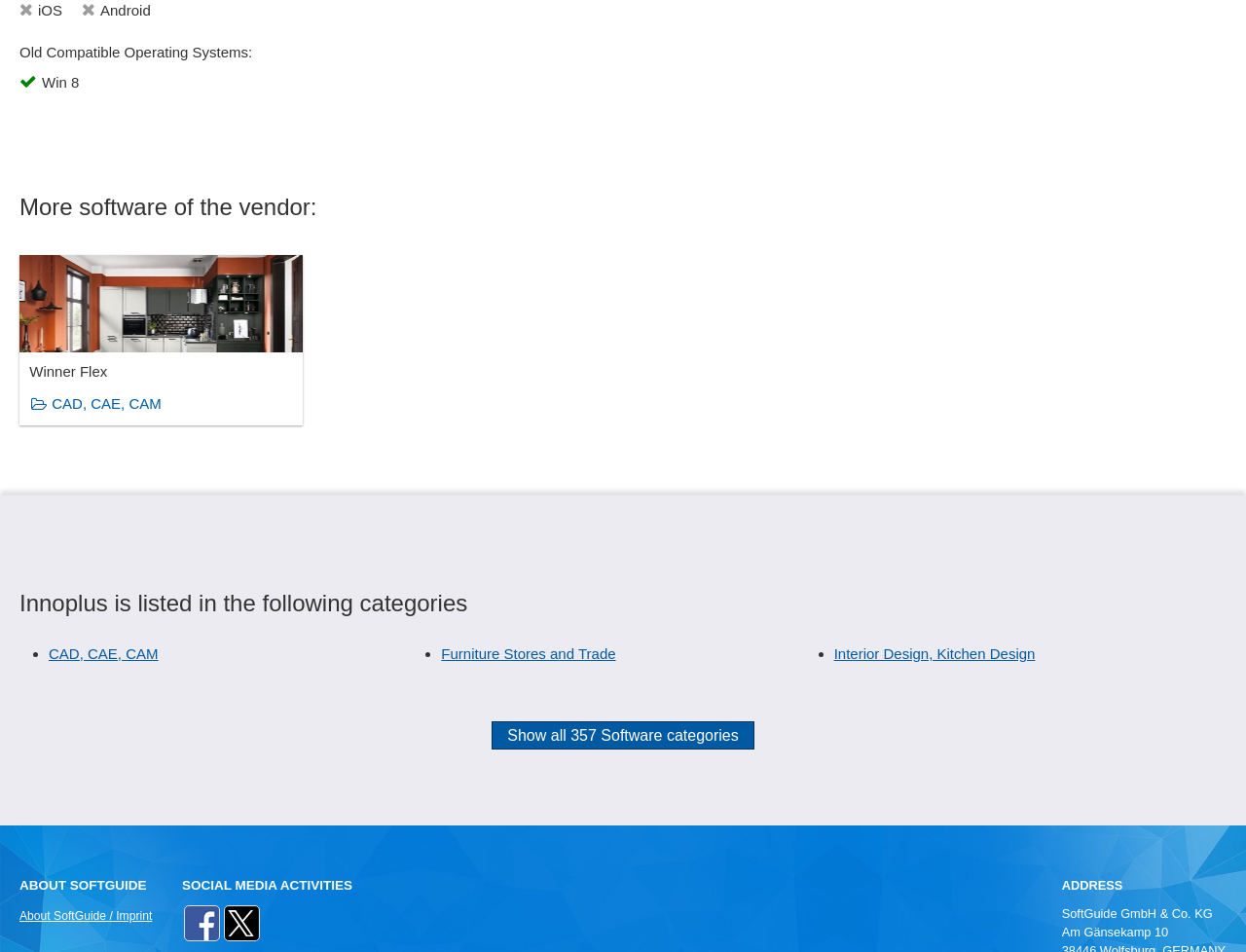For the following element description, predict the bounding box coordinates in the format (top-left x, top-left y, bottom-right x, bottom-right y). All values should be floating point numbers between 0 and 1. Description: Home

None